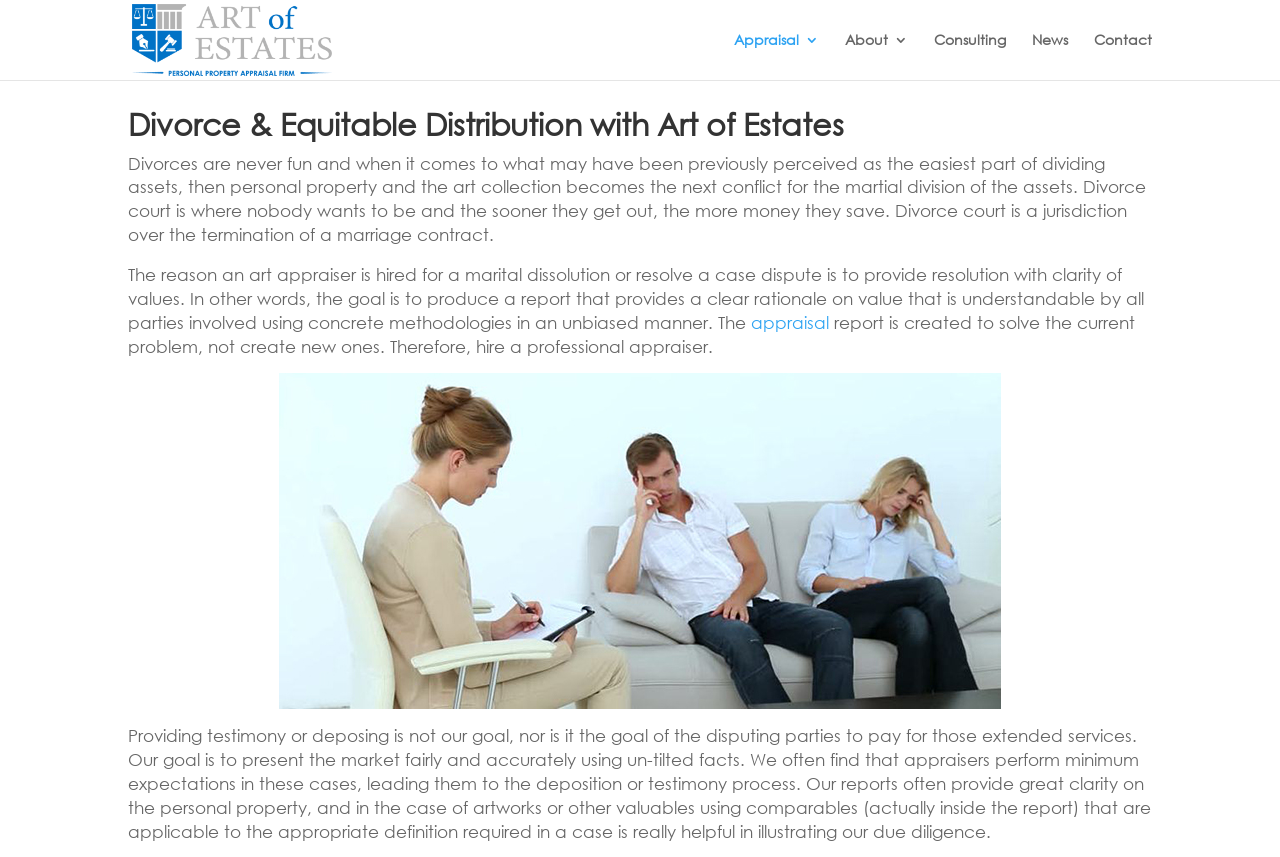Locate the bounding box coordinates of the element that needs to be clicked to carry out the instruction: "Read more about 'Divorce & Equitable Distribution'". The coordinates should be given as four float numbers ranging from 0 to 1, i.e., [left, top, right, bottom].

[0.1, 0.123, 0.9, 0.177]